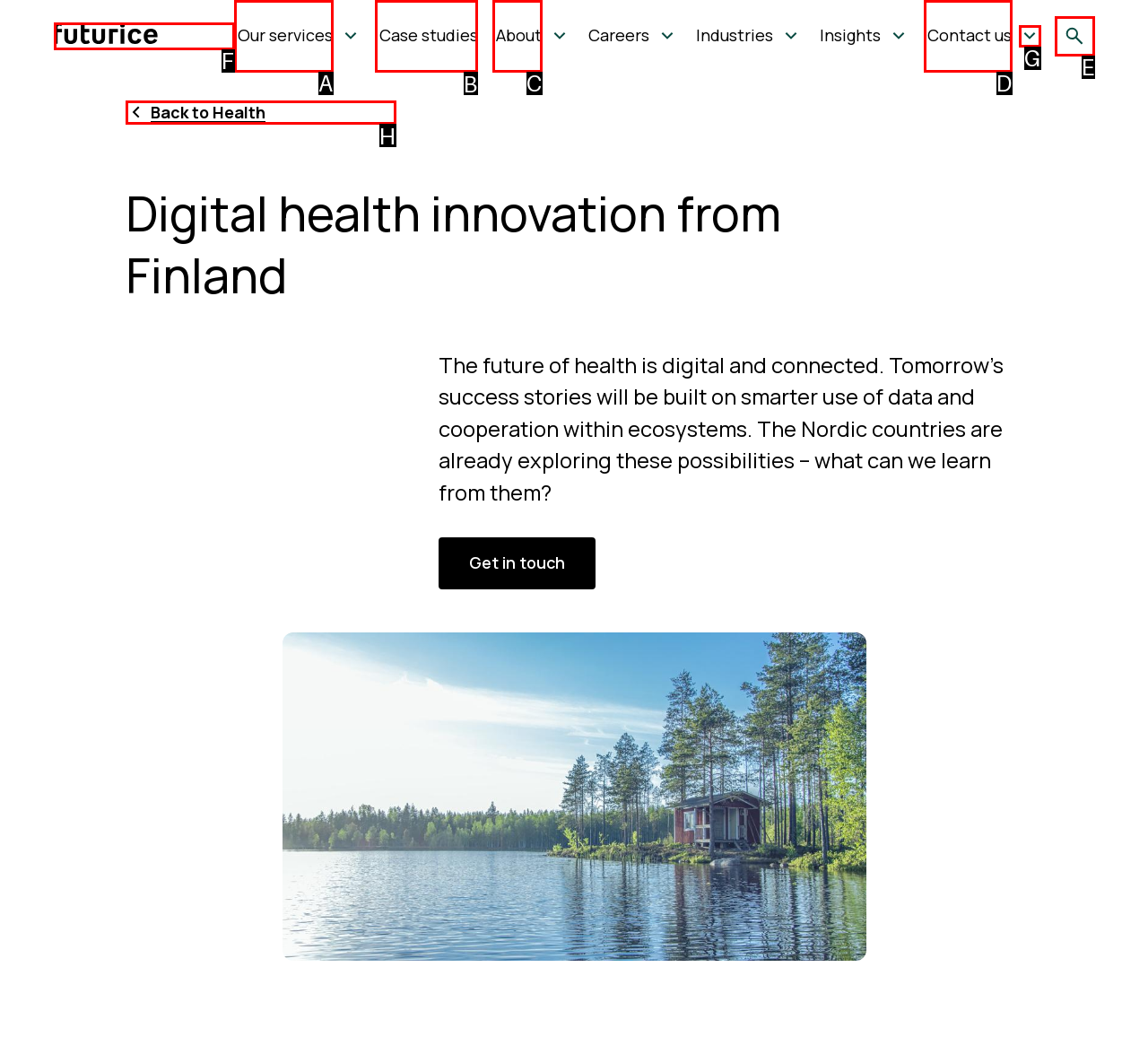Which option should you click on to fulfill this task: Read case studies? Answer with the letter of the correct choice.

B